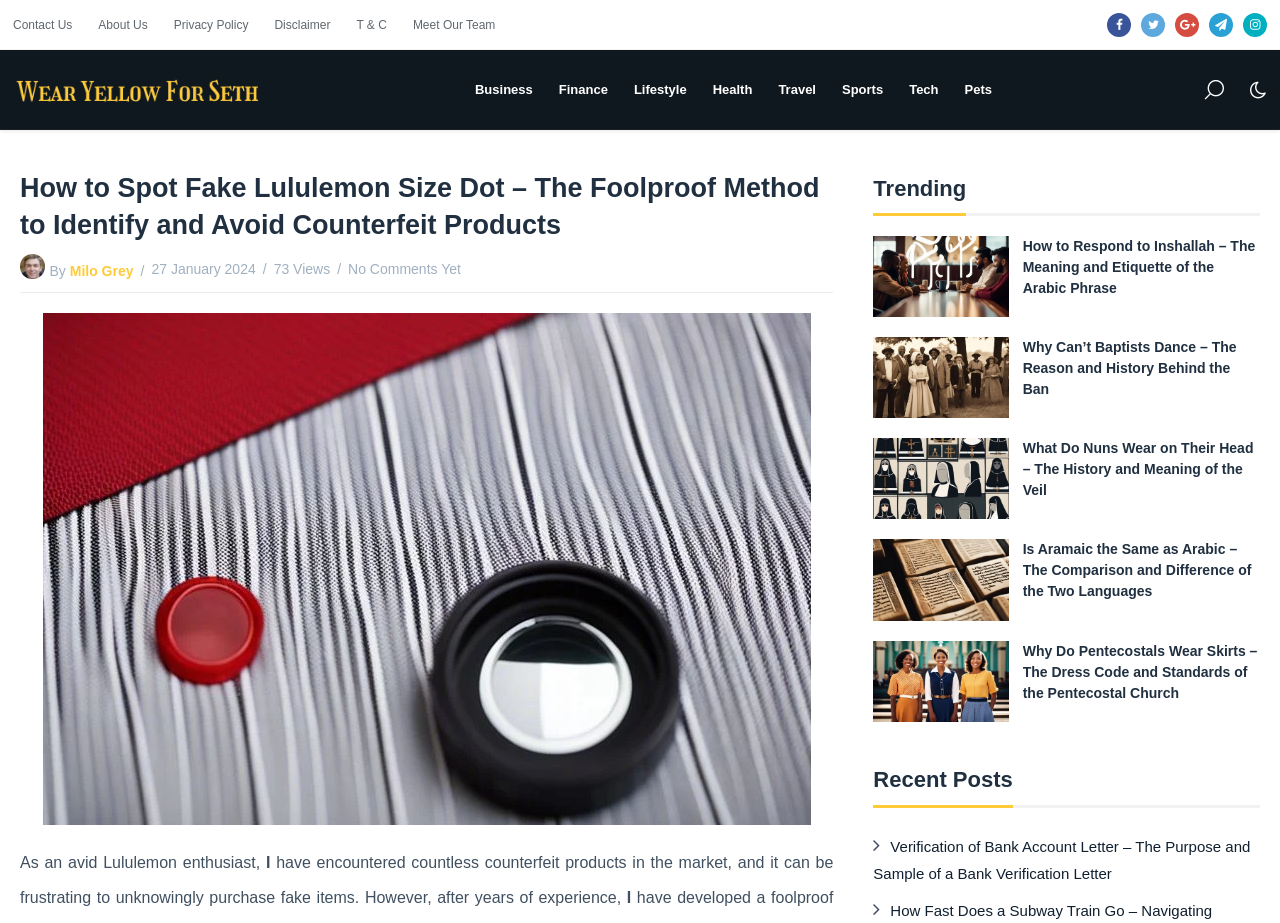Determine the bounding box coordinates for the UI element with the following description: "Business". The coordinates should be four float numbers between 0 and 1, represented as [left, top, right, bottom].

[0.361, 0.054, 0.426, 0.141]